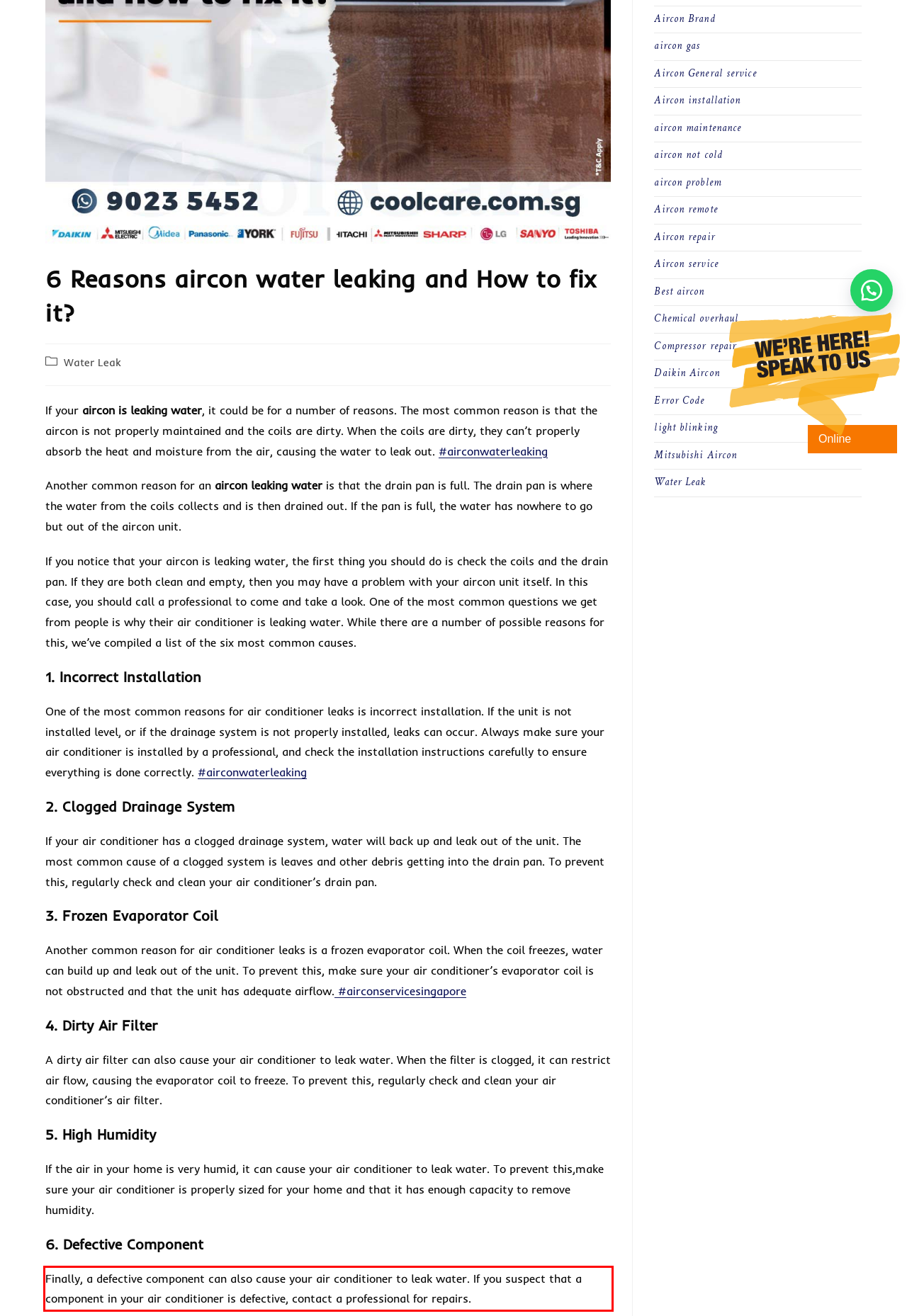Analyze the screenshot of the webpage and extract the text from the UI element that is inside the red bounding box.

Finally, a defective component can also cause your air conditioner to leak water. If you suspect that a component in your air conditioner is defective, contact a professional for repairs.